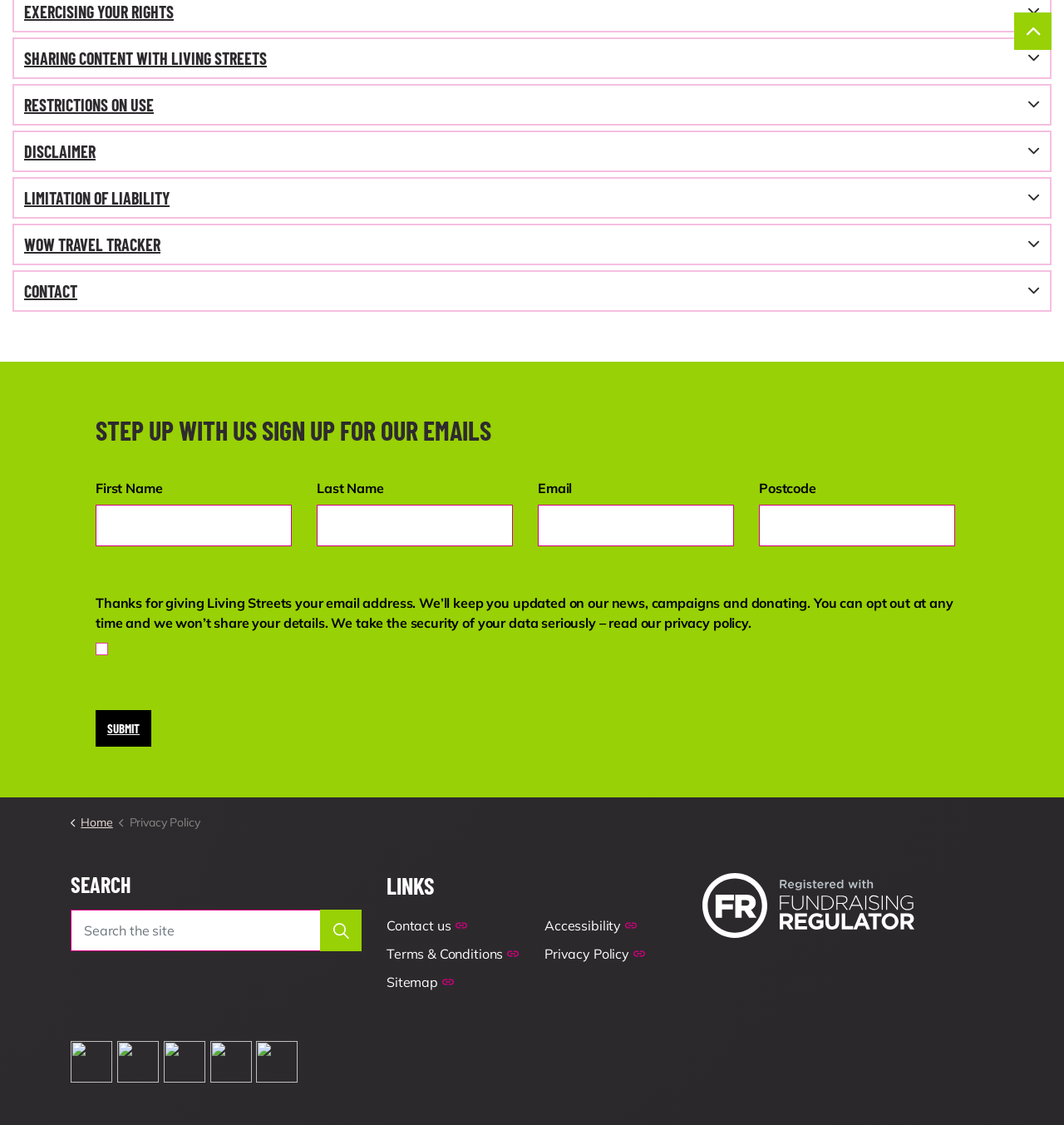How many social links are available on the webpage?
Could you give a comprehensive explanation in response to this question?

There are 5 social links available on the webpage, which are represented by icons and are located at the bottom of the page. These links are likely to open in a new window or tab when clicked.